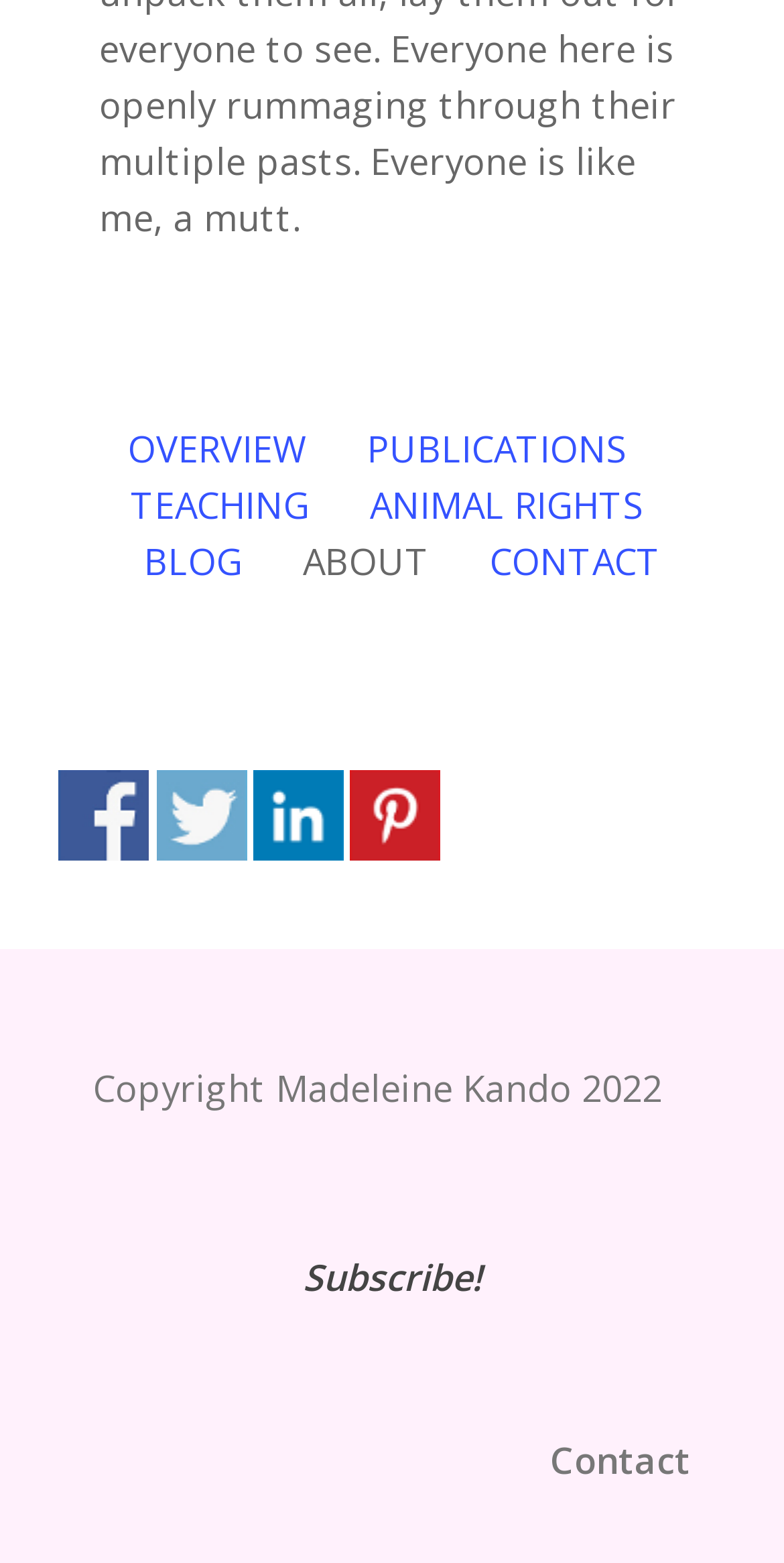Please identify the bounding box coordinates of where to click in order to follow the instruction: "go to overview".

[0.163, 0.272, 0.391, 0.302]